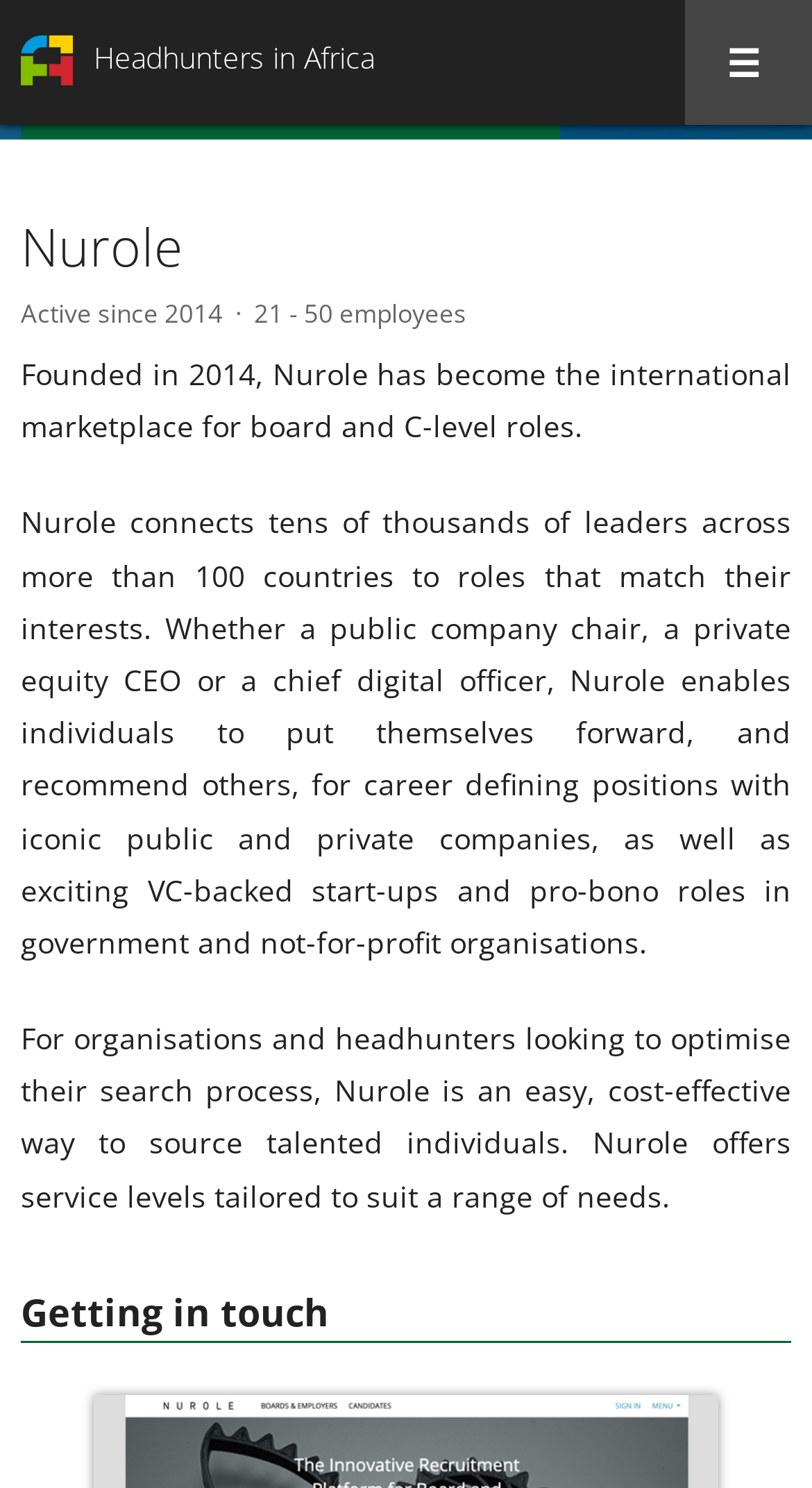Identify the bounding box coordinates for the UI element described as: "Headhunters in AfricaAllHeadhunters.com".

[0.026, 0.013, 0.462, 0.083]